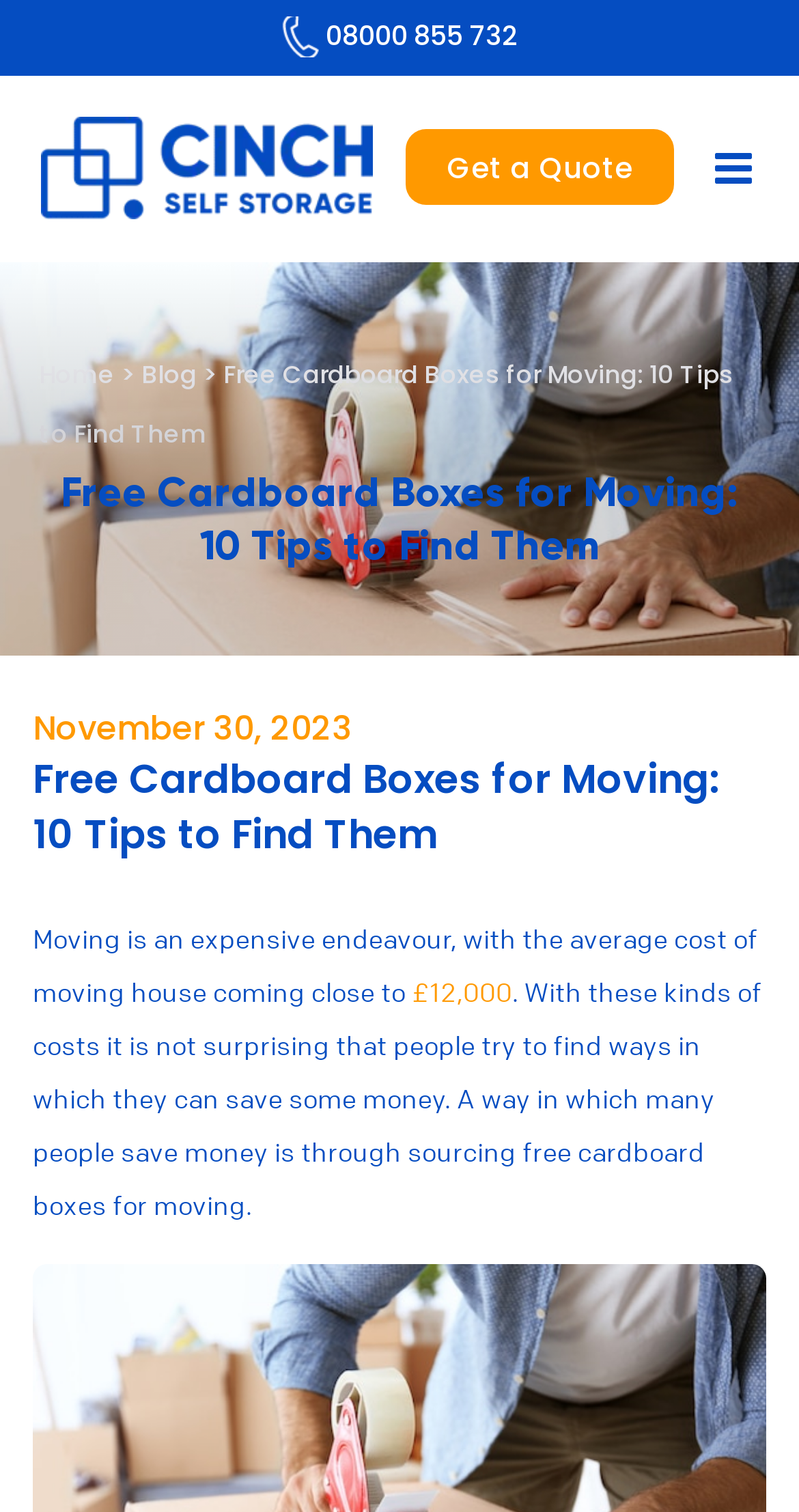Why do people try to find ways to save money?
Kindly answer the question with as much detail as you can.

The webpage explains that moving is an expensive endeavour with high costs, which is why people try to find ways to save money. This is mentioned in the paragraph that starts with 'Moving is an expensive endeavour...'.